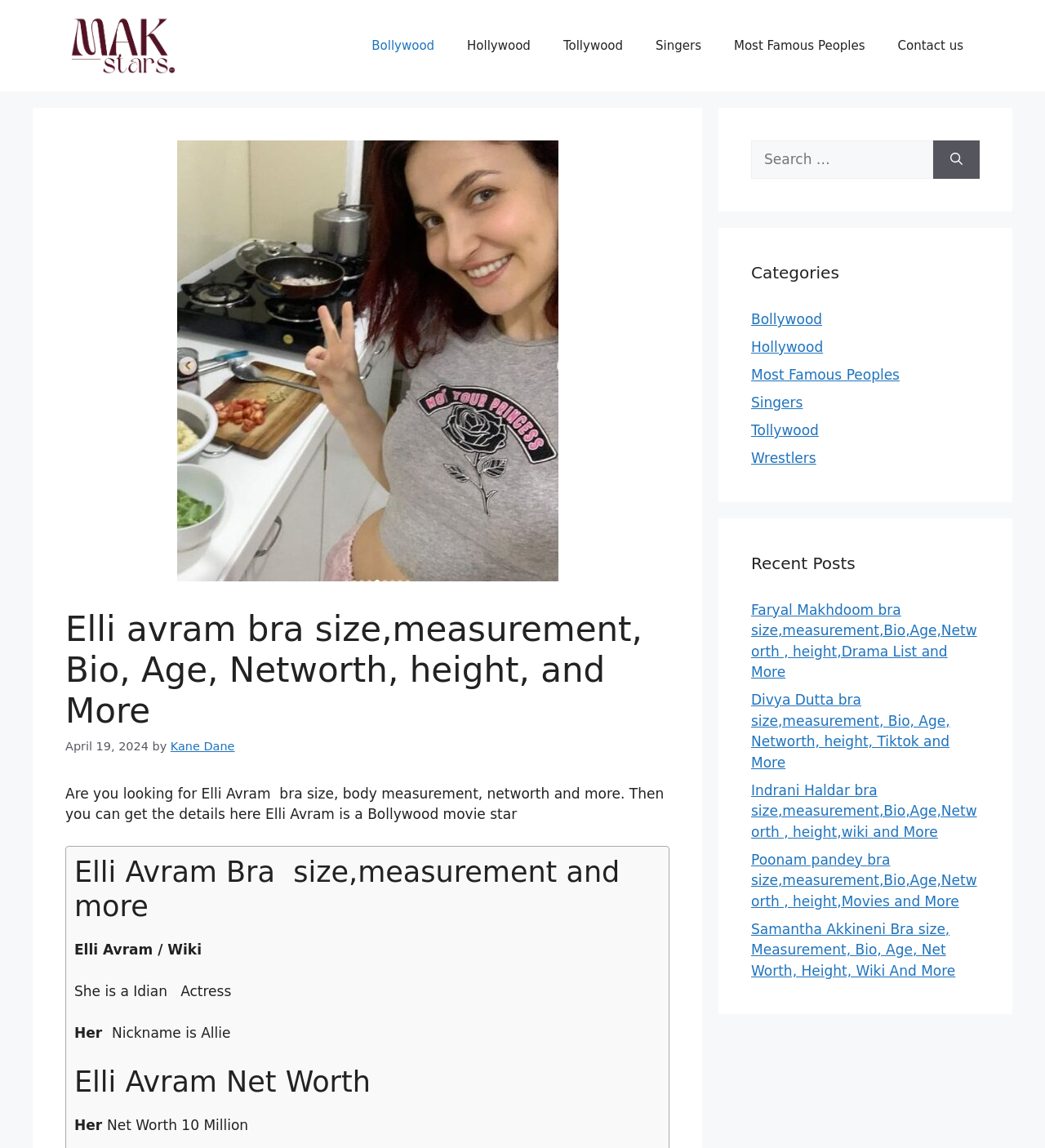Respond with a single word or short phrase to the following question: 
What is the name of the Bollywood movie star?

Elli Avram